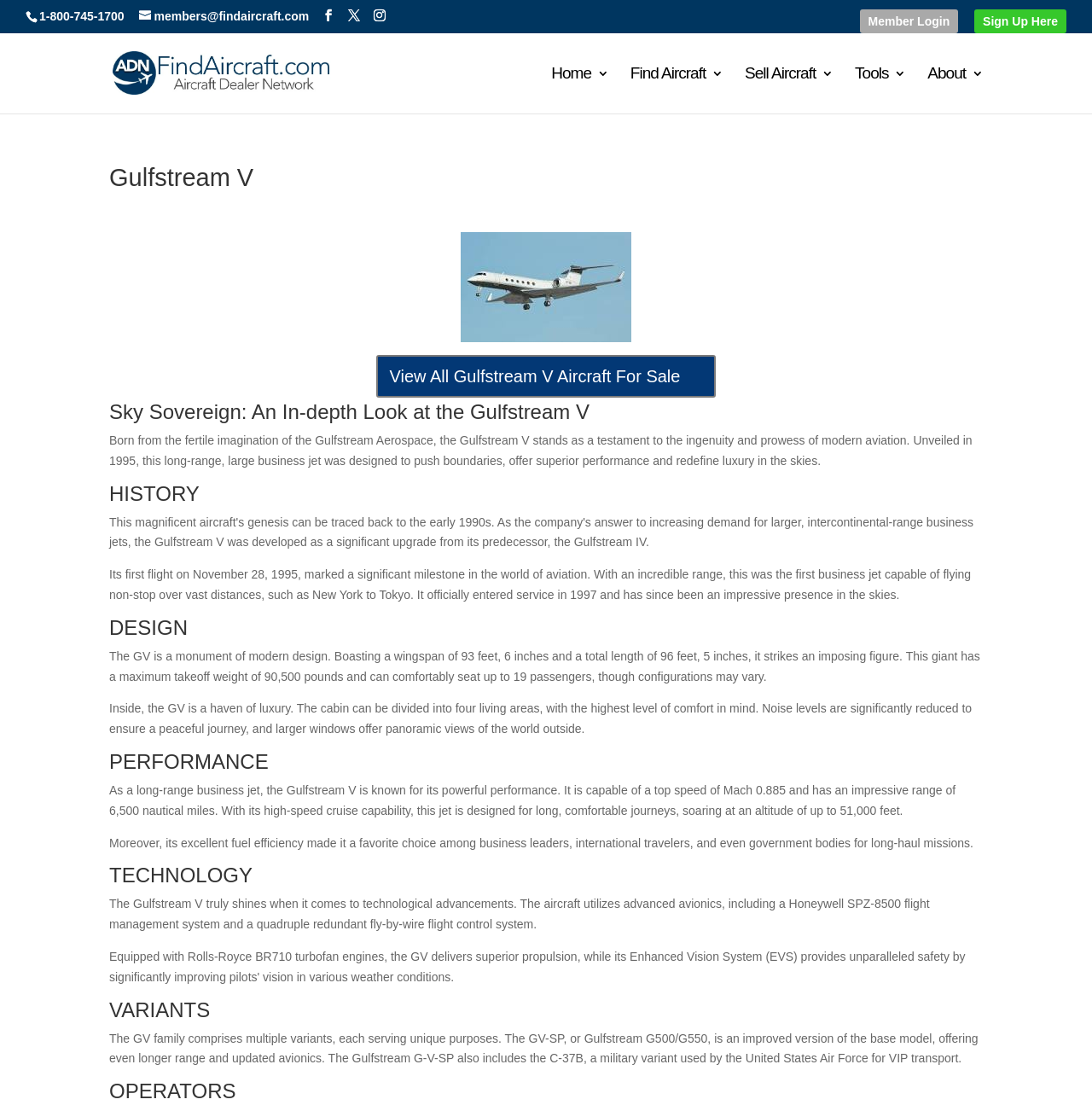Highlight the bounding box coordinates of the element you need to click to perform the following instruction: "Click PATIENT REFERRAL."

None